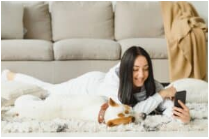Describe the image in great detail, covering all key points.

In this cozy scene, a woman relaxes on a plush rug, lying next to her friendly dog. She is comfortably dressed in a white outfit and is engaged with her smartphone, smiling while enjoying her time. The soft texture of the rug contrasts with the smoothness of the hardwood or tiled floor, and a neutral-toned sofa sits in the background, accompanied by a warm brown throw. The atmosphere is inviting and showcases a leisurely moment in a pet-friendly home, highlighting the bond between the woman and her dog during a peaceful day indoors.